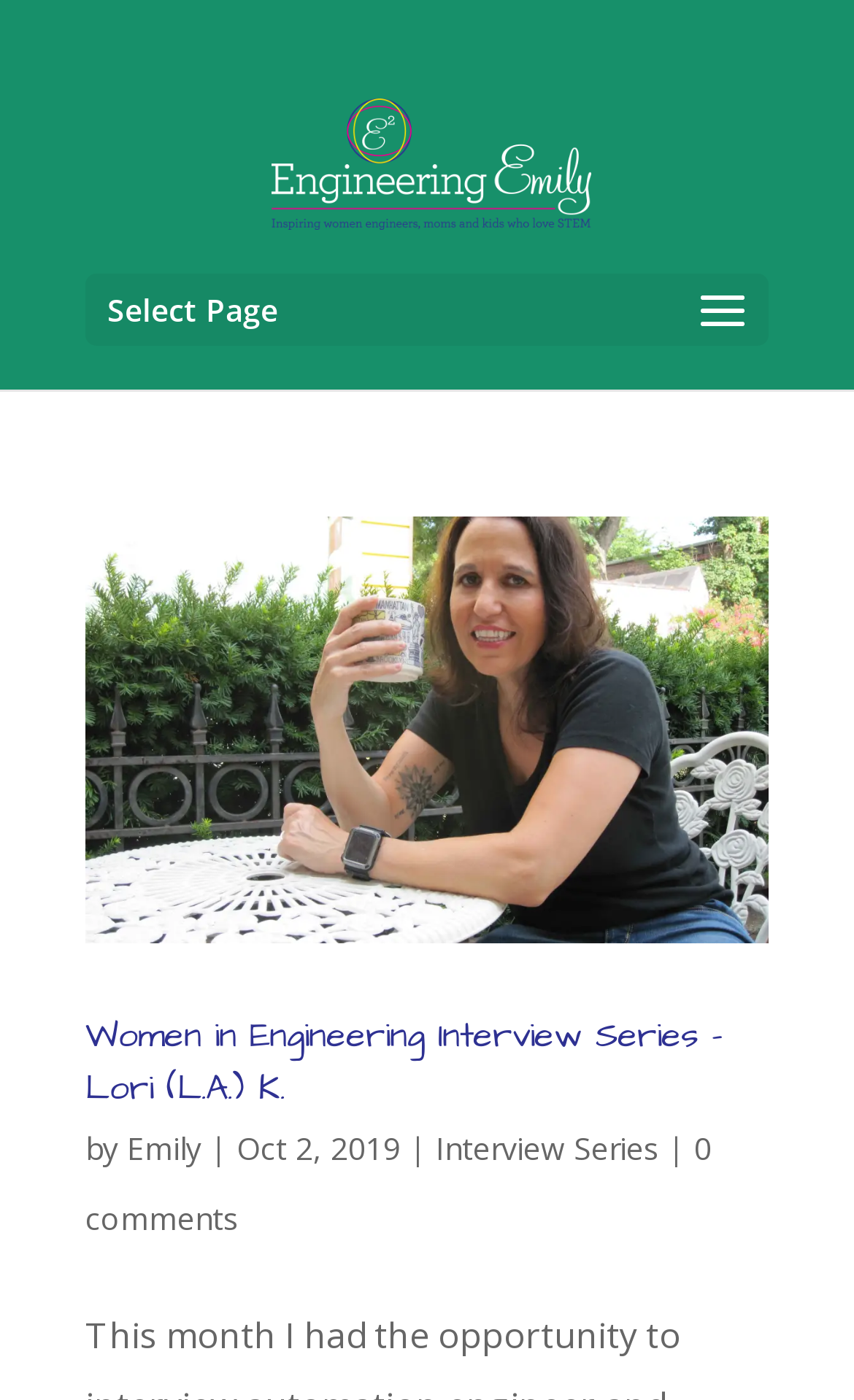What is the title of the first article?
Use the information from the screenshot to give a comprehensive response to the question.

The title of the first article can be found by looking at the heading element, which is 'Women in Engineering Interview Series – Lori (L.A.) K.'. This is likely the title of the article because it is in a heading format and is descriptive of the content.